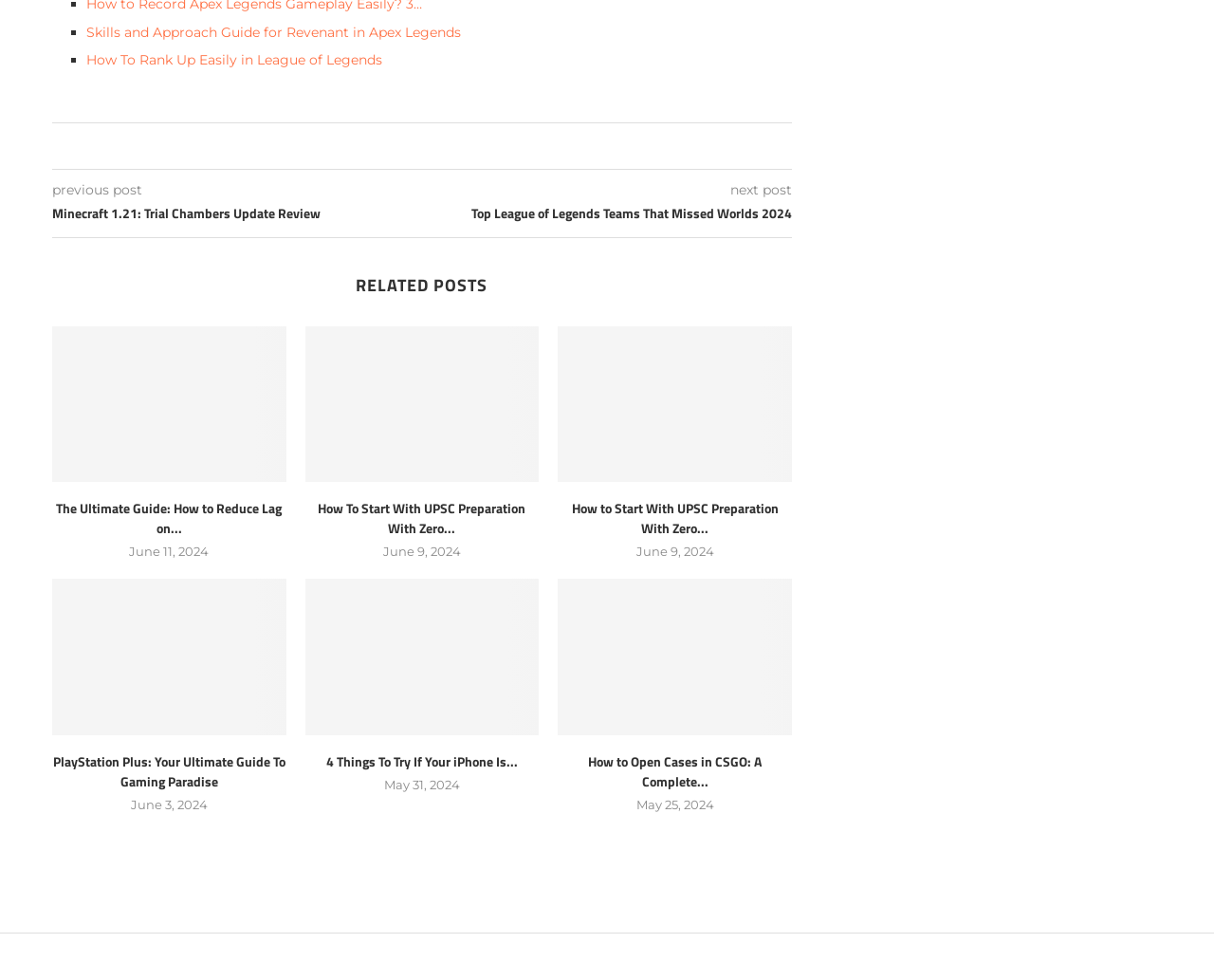What is the date of the post 'How to Open Cases in CSGO: A Complete Guide'?
Provide a detailed and well-explained answer to the question.

I found the link element with the text 'How to Open Cases in CSGO: A Complete Guide' and looked for the corresponding time element, which has the text 'May 25, 2024'.